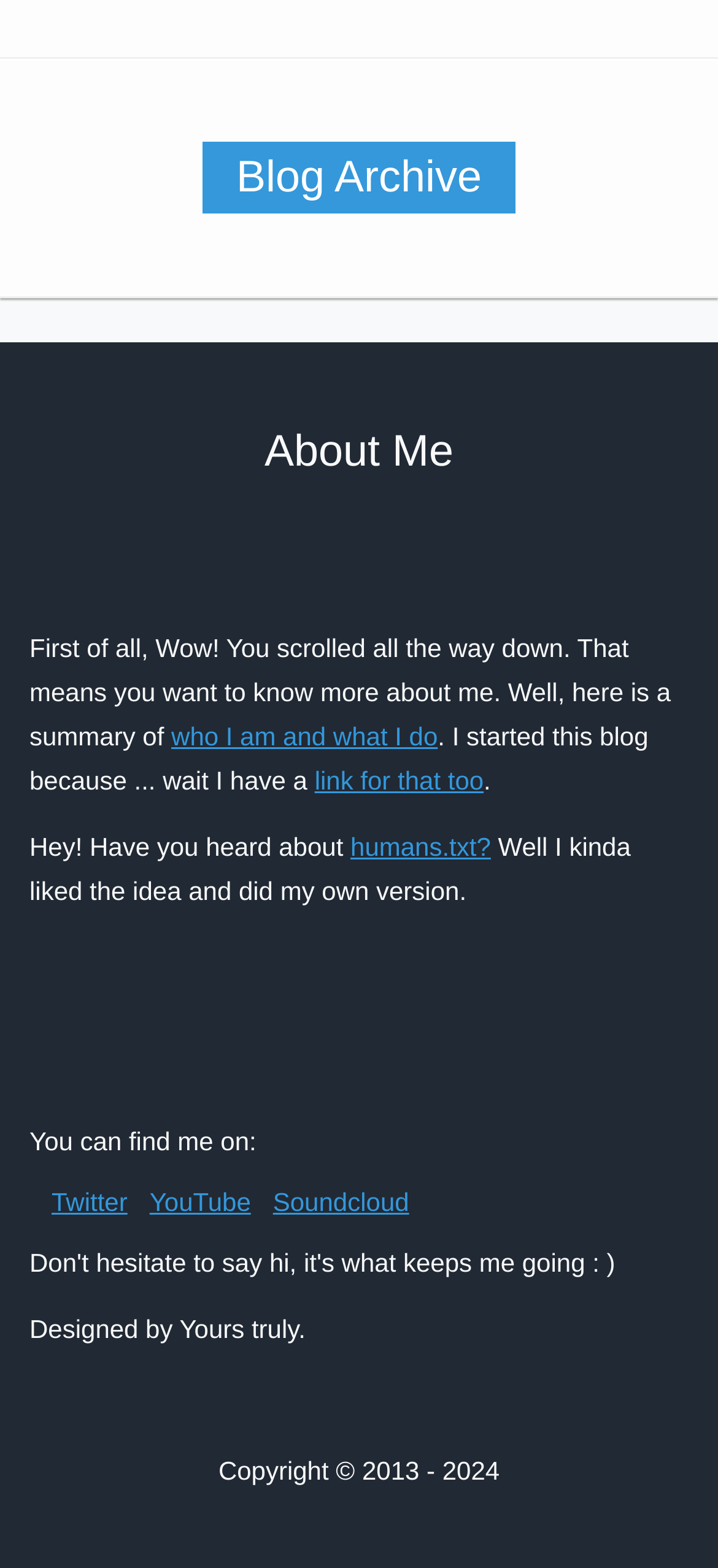Reply to the question with a single word or phrase:
What is the copyright period of the website?

2013-2024